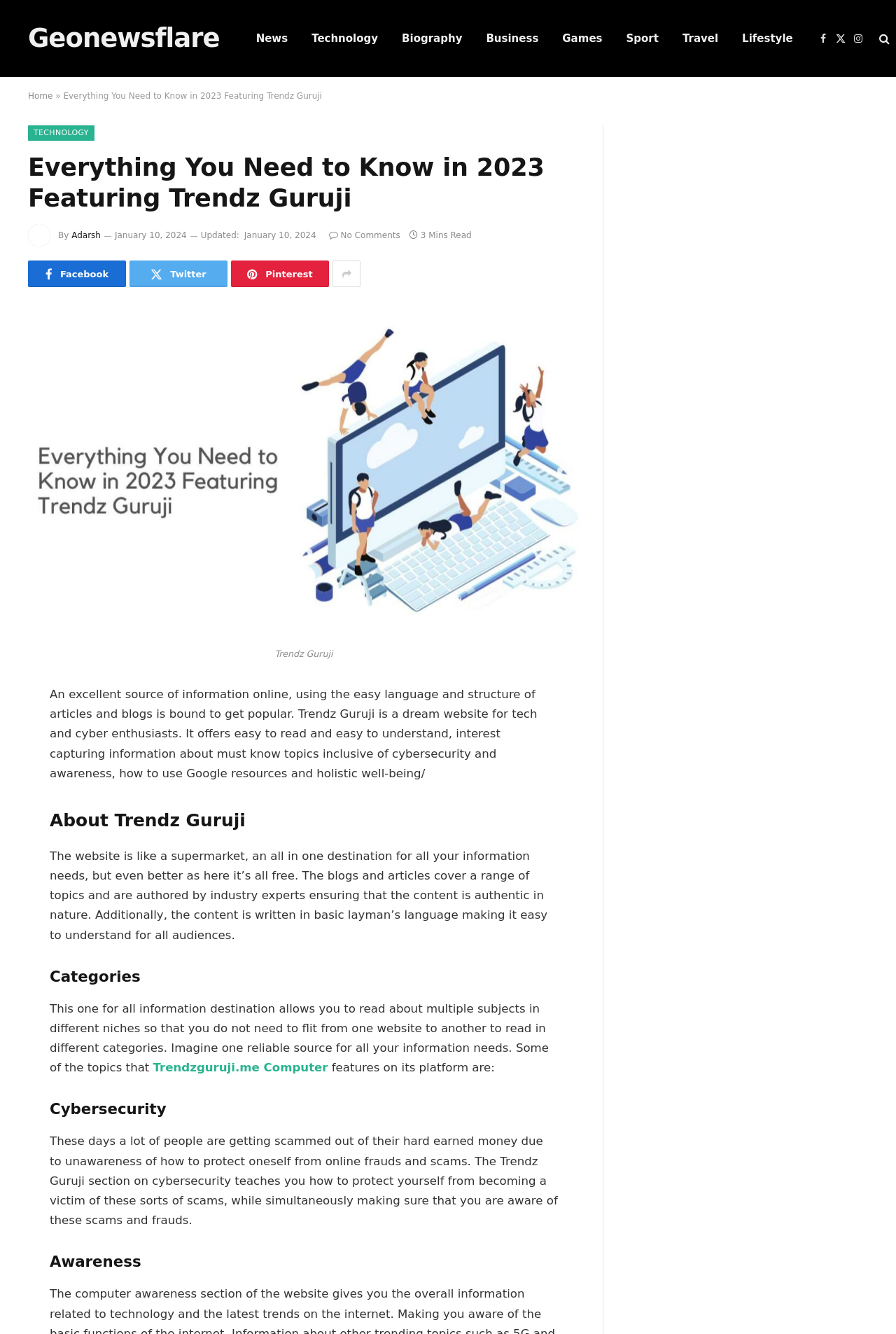Specify the bounding box coordinates of the area that needs to be clicked to achieve the following instruction: "Add the 'Katie Loxton Make Today Magical' candle to cart".

None